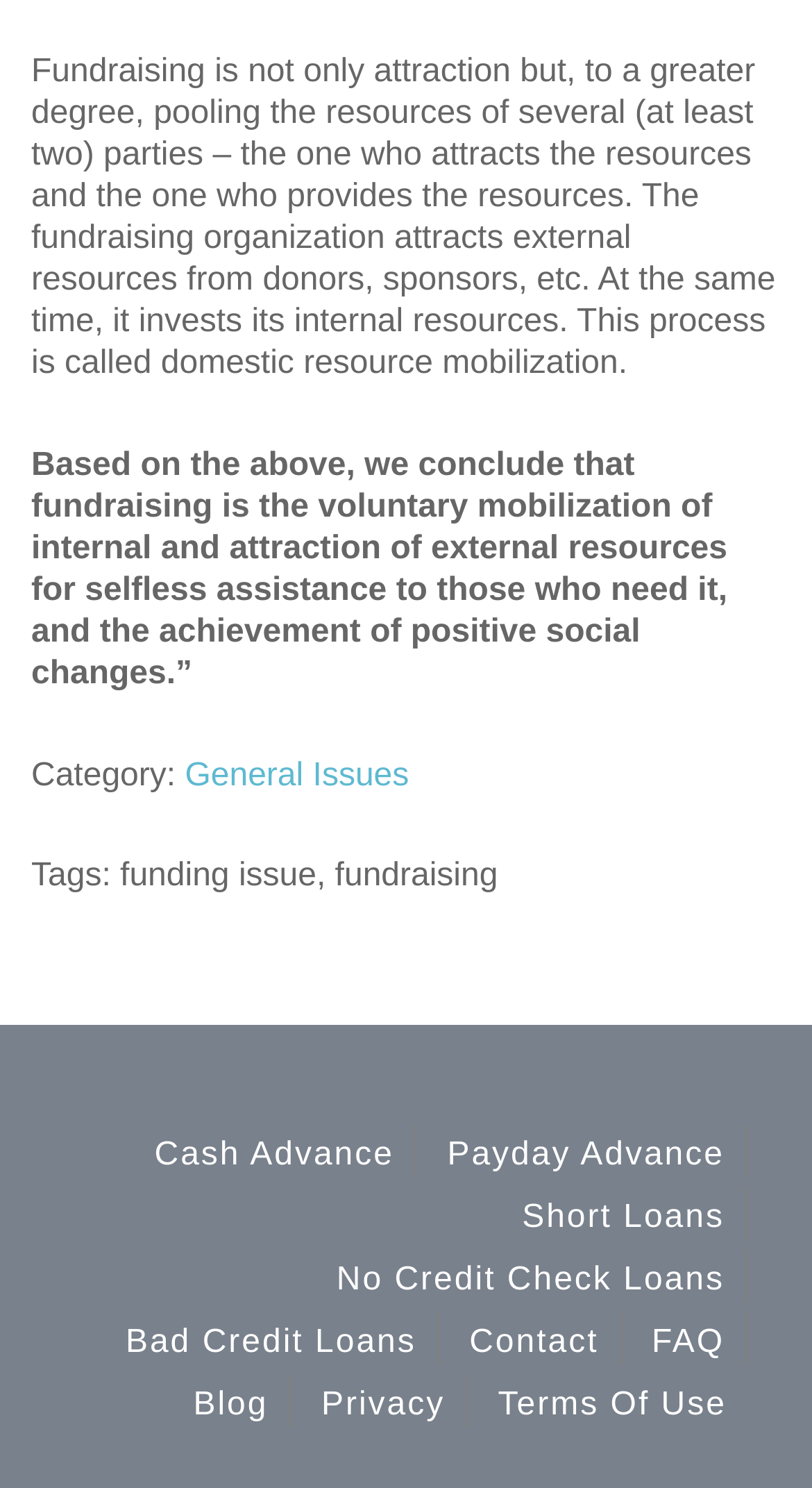What are the tags associated with this webpage?
Provide a thorough and detailed answer to the question.

The webpage has a tags section that lists 'funding issue' and 'fundraising' as the tags, which suggests that the webpage is related to these topics.